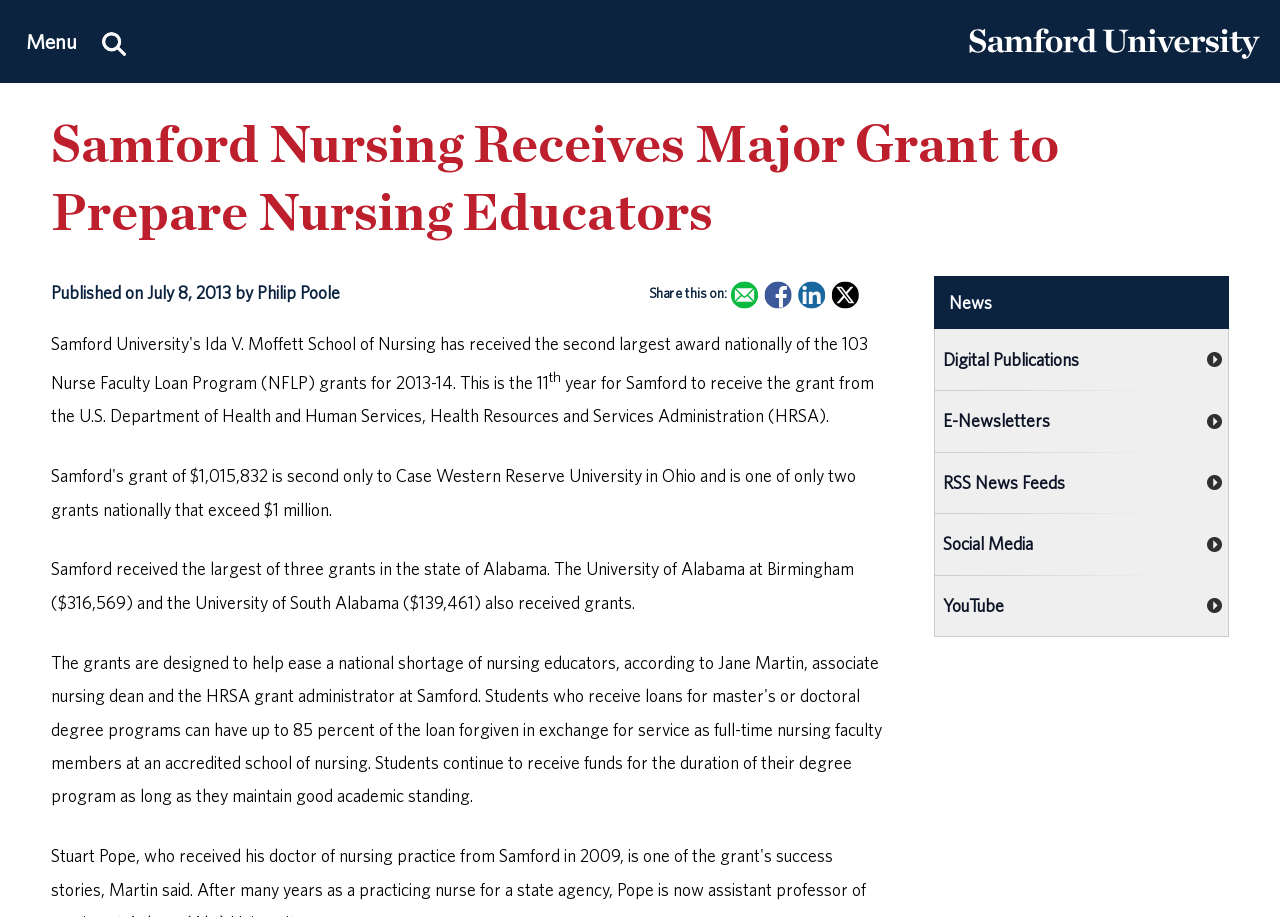Find and extract the text of the primary heading on the webpage.

Samford Nursing Receives Major Grant to Prepare Nursing Educators